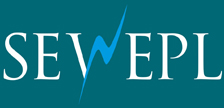Please respond to the question using a single word or phrase:
What is the color of the stylized 'SEWEPL' text?

white